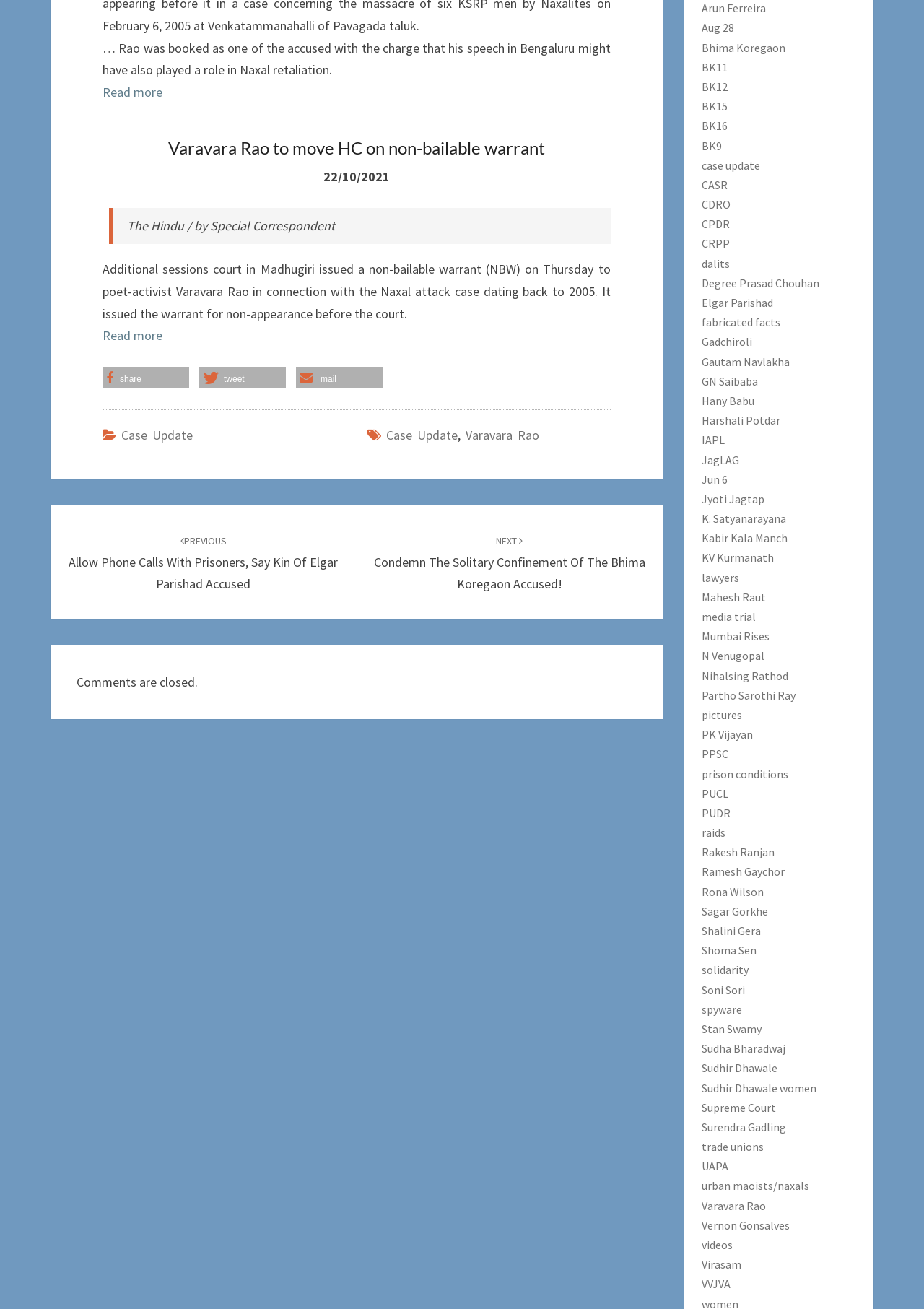Pinpoint the bounding box coordinates of the clickable area necessary to execute the following instruction: "Share this article". The coordinates should be given as four float numbers between 0 and 1, namely [left, top, right, bottom].

[0.111, 0.28, 0.205, 0.298]